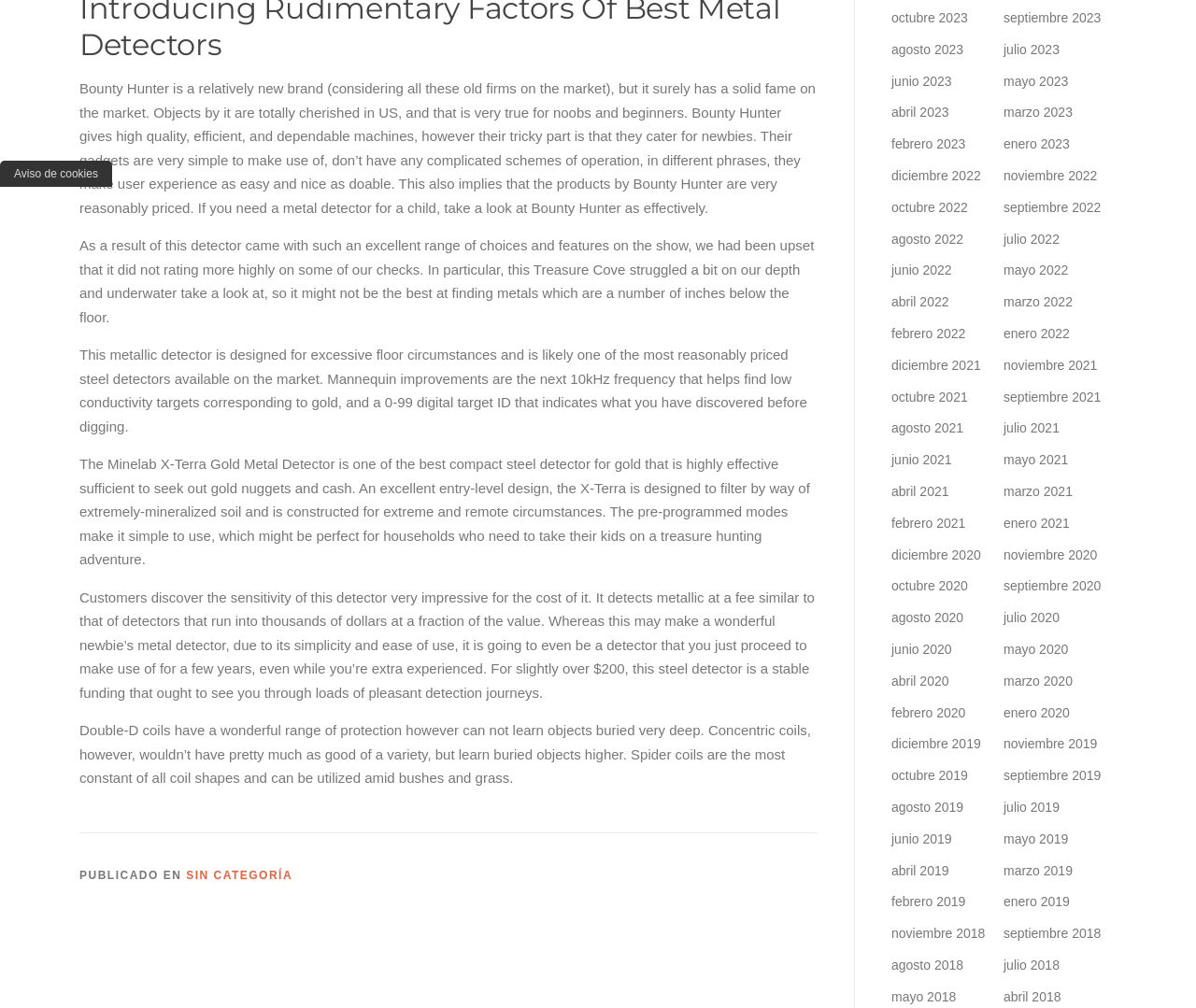What is the target ID range of the metal detector mentioned in the text?
Please provide a comprehensive answer based on the information in the image.

The text states 'a 0-99 digital target ID that indicates what you have found before digging' when describing the features of the metal detector.